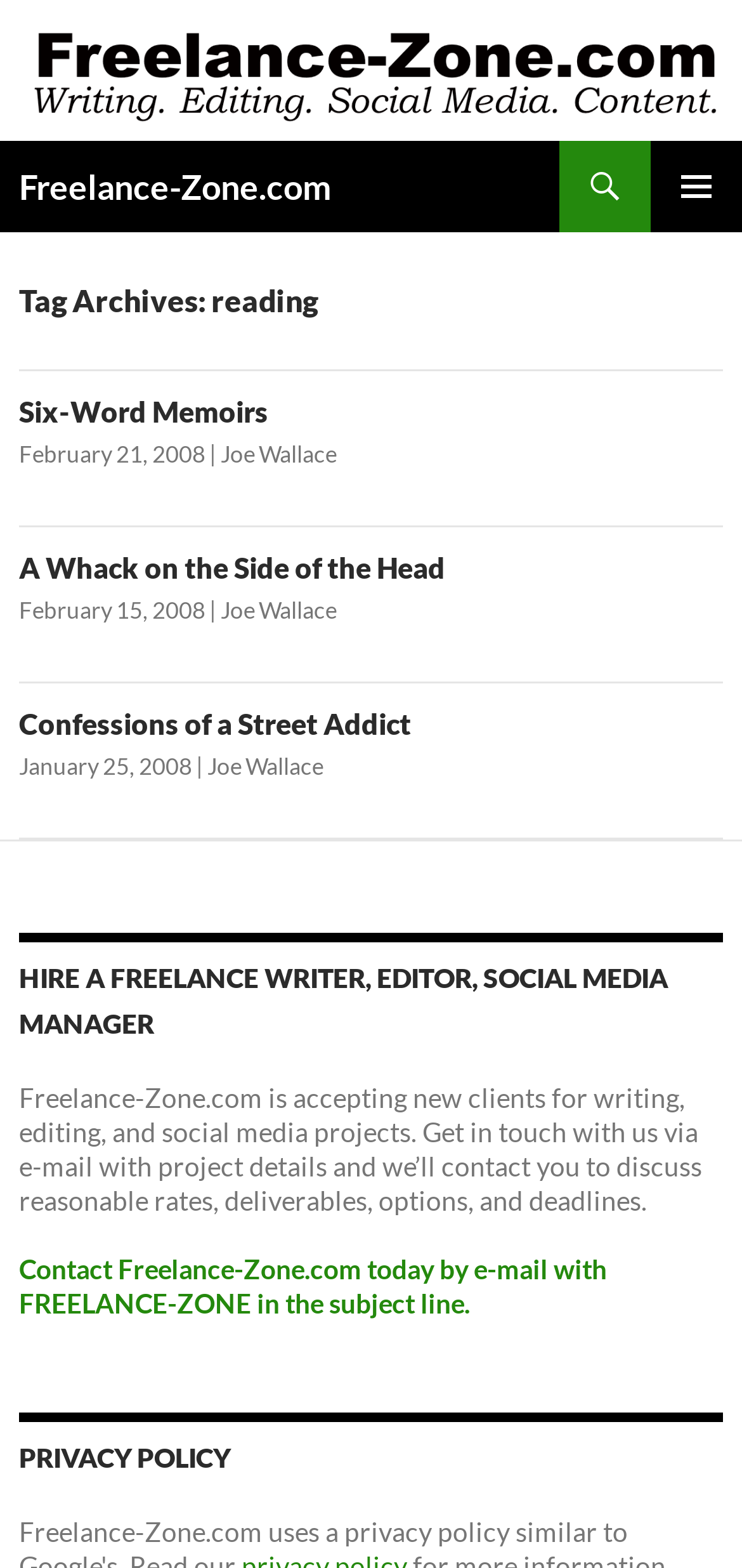What is the name of the website?
Based on the image, respond with a single word or phrase.

Freelance-Zone.com